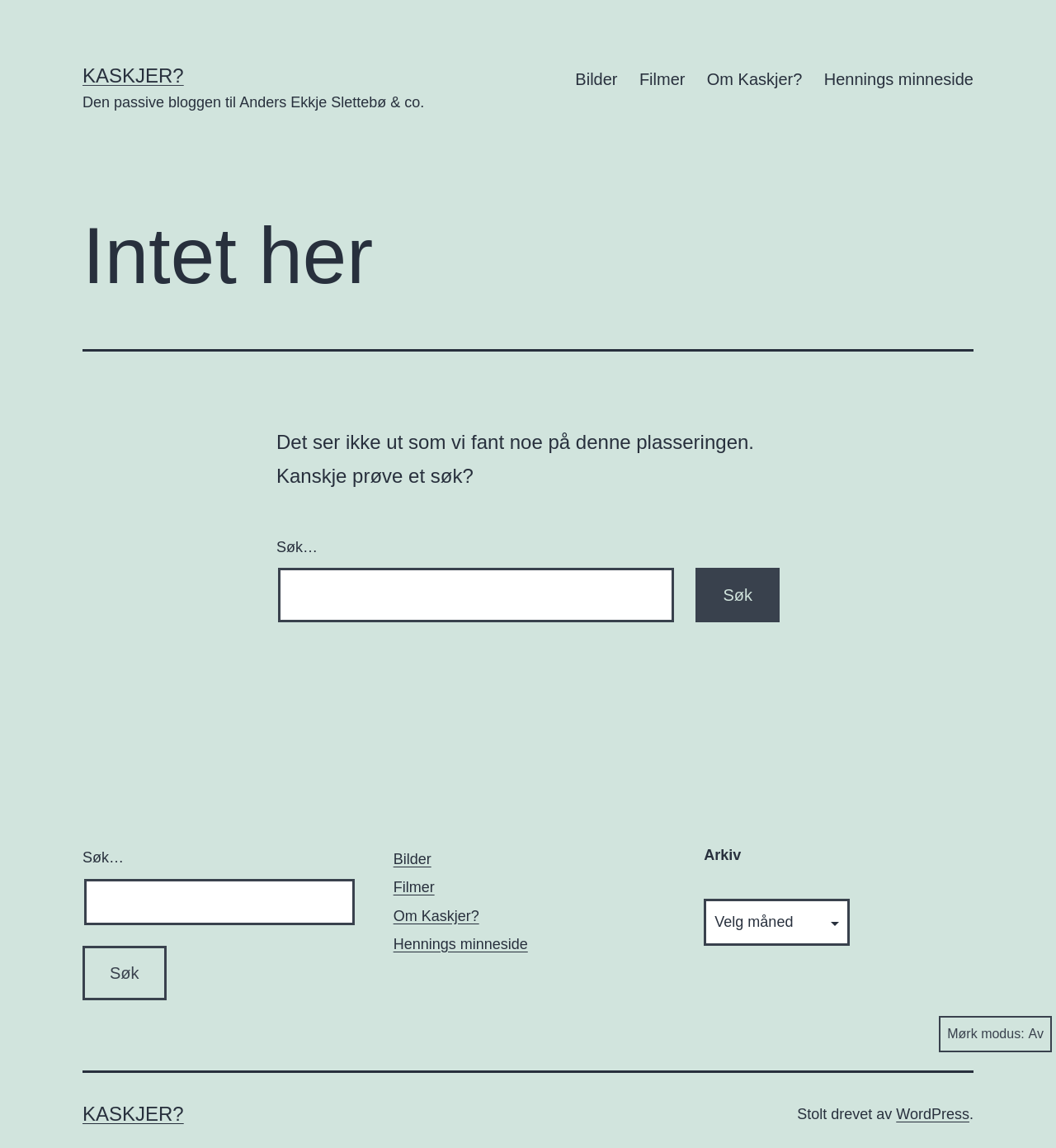Elaborate on the different components and information displayed on the webpage.

This webpage appears to be a blog or personal website with a Norwegian title "Side ikke funnet | Kaskjer?" which translates to "Page not found | Kaskjer?". 

At the top left, there is a link "KASKJER?" followed by a static text "Den passive bloggen til Anders Ekkje Slettebø & co." which suggests that this is a personal blog. 

To the right of the top section, there is a main navigation menu "Hovedmeny" with five links: "Bilder", "Filmer", "Om Kaskjer?", "Hennings minneside", and others. 

Below the top section, there is a main content area with a header "Intet her" which means "Nothing here" in Norwegian. 

Under the header, there is a static text "Det ser ikke ut som vi fant noe på denne plasseringen. Kanskje prøve et søk?" which translates to "It doesn't seem like we found anything at this location. Maybe try a search?" 

Next to the text, there is a search box with a button labeled "Søk" which means "Search" in Norwegian. 

On the bottom left, there is a complementary section with another search box and a navigation menu "Meny" with the same links as the top navigation menu. 

To the right of the complementary section, there is a heading "Arkiv" which means "Archive" in Norwegian, followed by a combobox with the same label. 

At the very bottom of the page, there are three elements: a link "KASKJER?", a static text "Stolt drevet av" which means "Proudly powered by", a link "WordPress", and a period. 

Finally, there is a button "Mørk modus:" at the bottom right, which translates to "Dark mode:".